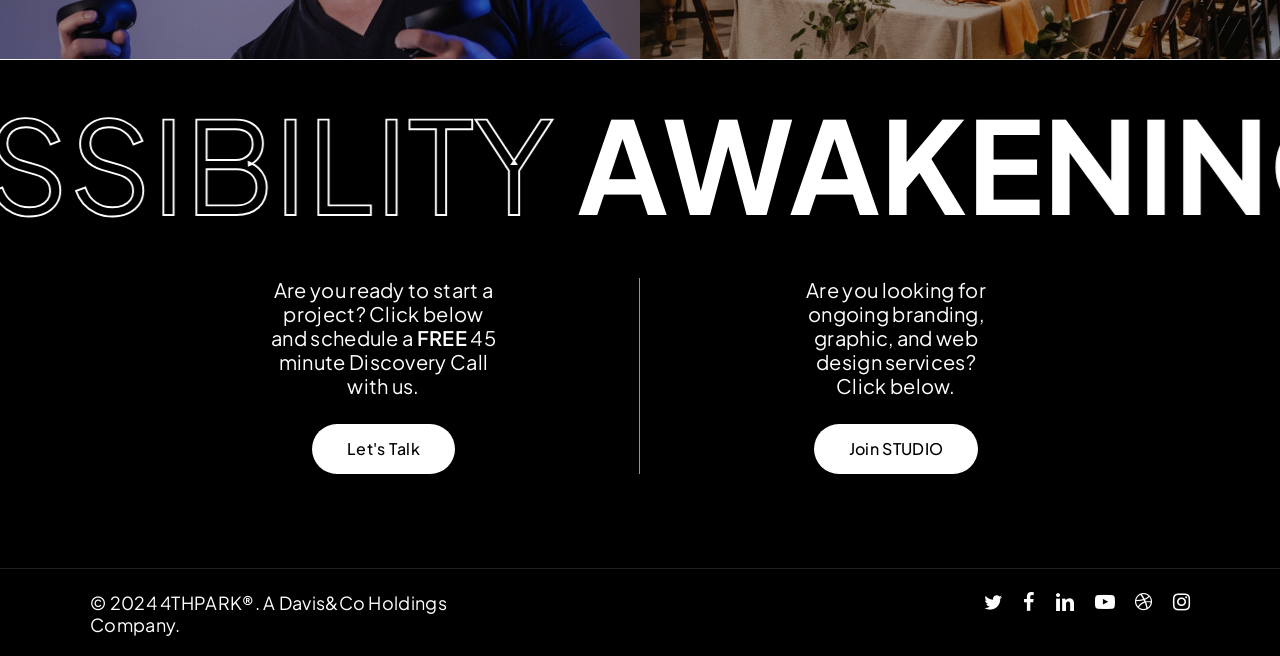Identify the bounding box of the UI element that matches this description: "linkedin".

[0.824, 0.898, 0.84, 0.934]